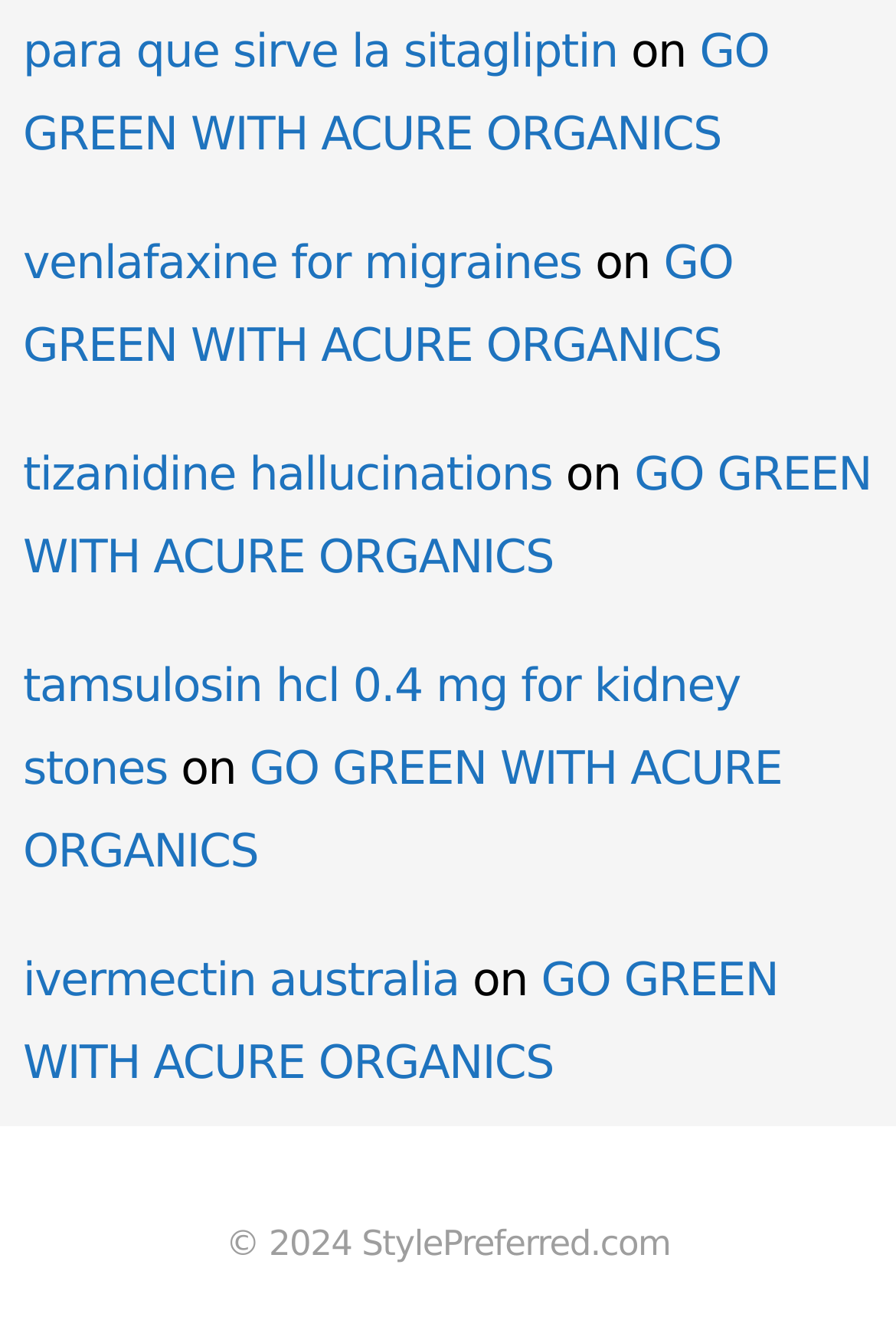Provide the bounding box coordinates of the UI element this sentence describes: "ivermectin australia".

[0.026, 0.723, 0.512, 0.765]